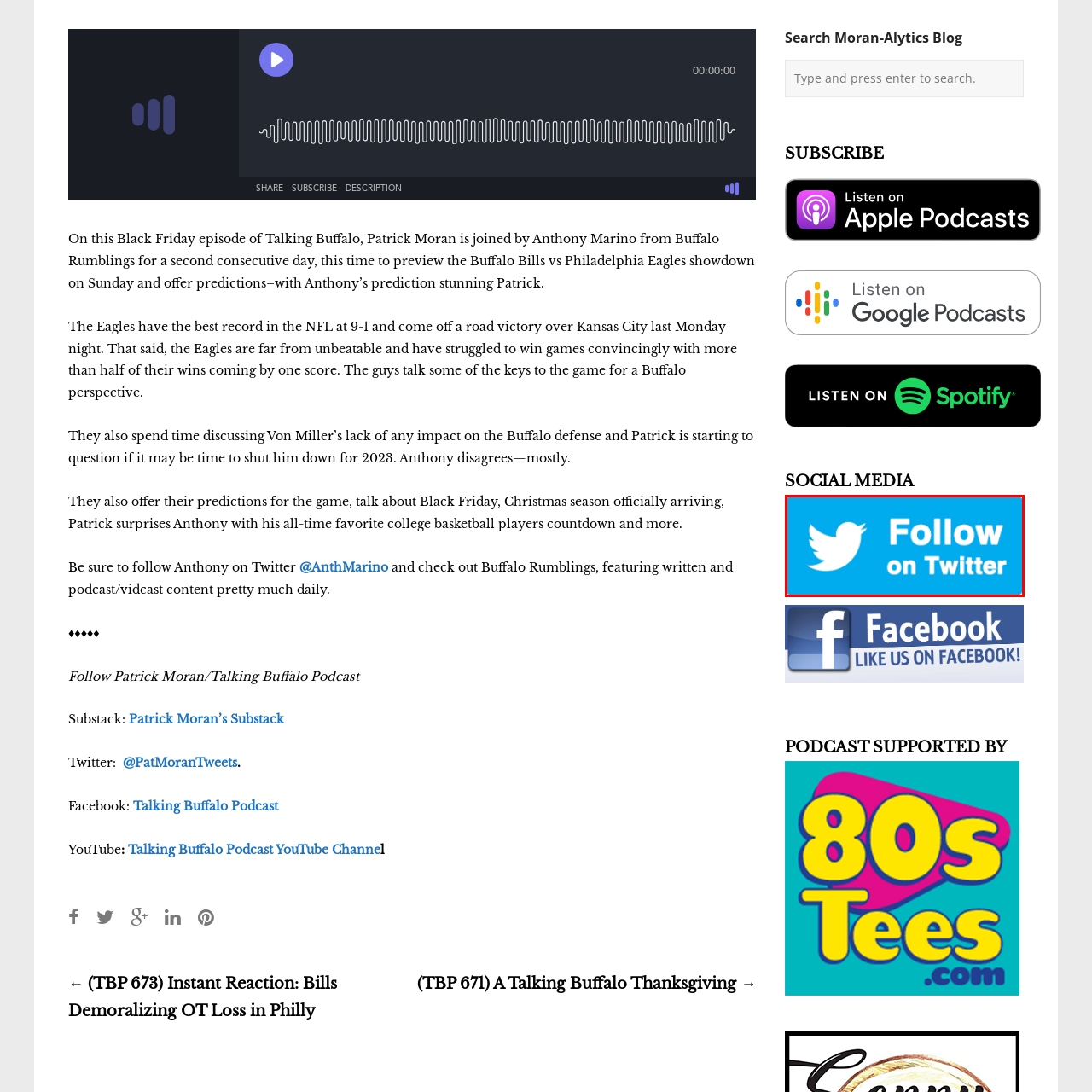Provide an extensive and detailed caption for the image section enclosed by the red boundary.

The image features a prominent "Follow on Twitter" button, designed with a vibrant blue background and white text. This button is adorned with a stylized bird icon representing Twitter, emphasizing its social media engagement purpose. Positioned within a section dedicated to social media, this button invites users to connect with the Talking Buffalo Podcast on Twitter, enhancing audience interaction and keeping fans updated on podcast episodes, discussions, and related content.